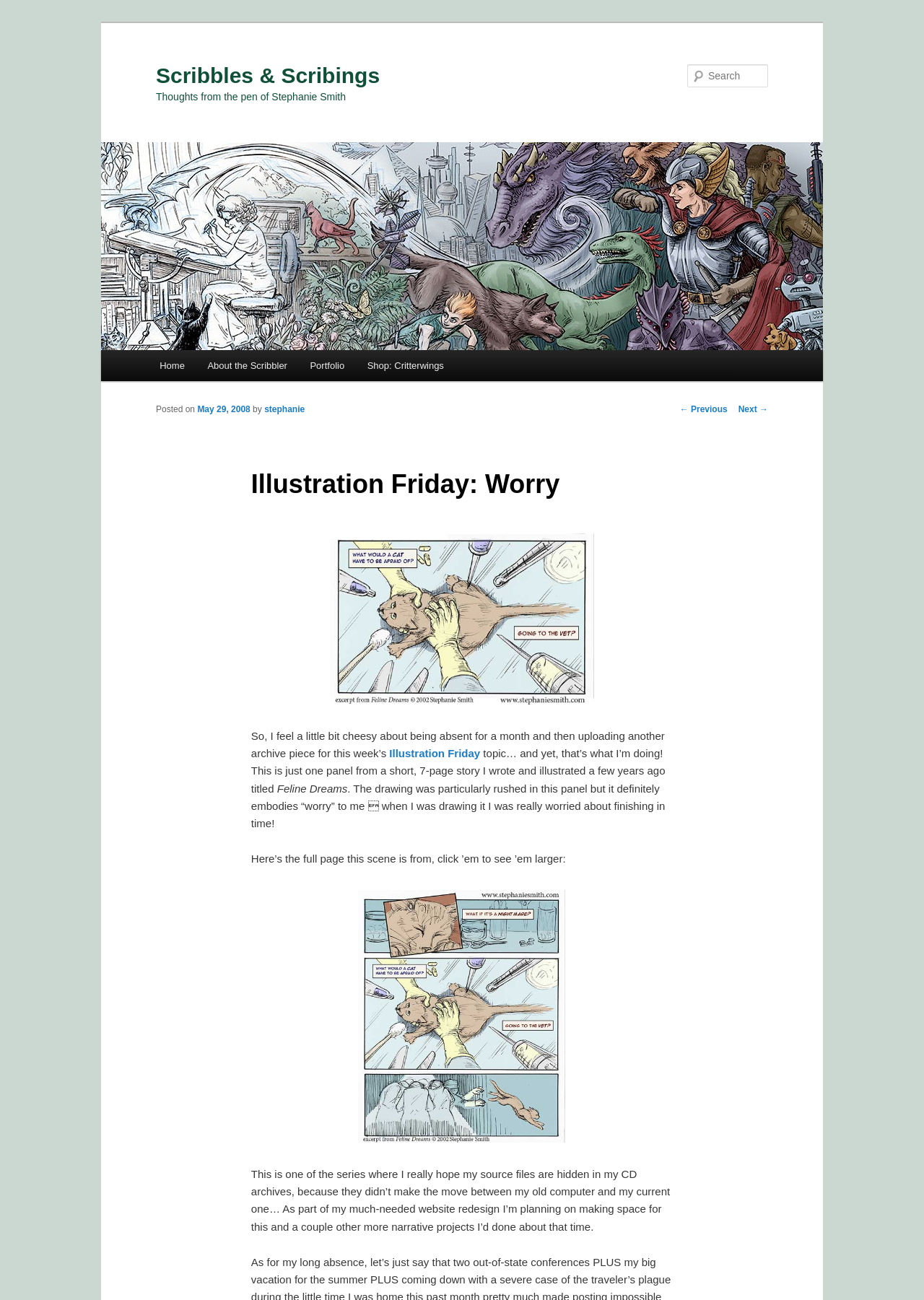Offer an in-depth caption of the entire webpage.

The webpage is titled "Illustration Friday: Worry | Scribbles & Scribings" and appears to be a blog post from an artist's website. At the top, there is a link to skip to the primary content, followed by a heading with the website's title, "Scribbles & Scribings", and a subheading that describes the website as "Thoughts from the pen of Stephanie Smith".

Below the headings, there is a large image that takes up most of the width of the page, with a link to the website's homepage on top of it. To the right of the image, there is a search bar with a label "Search" and a textbox to input search queries.

The main content of the page is divided into sections. The first section is a header with the title "Illustration Friday: Worry" and a posting date "May 29, 2008" by the author "Stephanie". Below the header, there is a paragraph of text that describes the illustration and the author's feelings about posting an archived piece.

The illustration is presented as a link to a larger image, with a caption "Excerpt from Feline Dreams - Detail". The image is displayed below the text, taking up about half of the page's width. There are also links to other related illustrations, including a full-page image from the same story, "Feline Dreams".

The text continues below the image, describing the illustration and the author's experience creating it. There are also mentions of other projects and the author's plans for a website redesign. At the bottom of the page, there are links to navigate to previous and next posts.